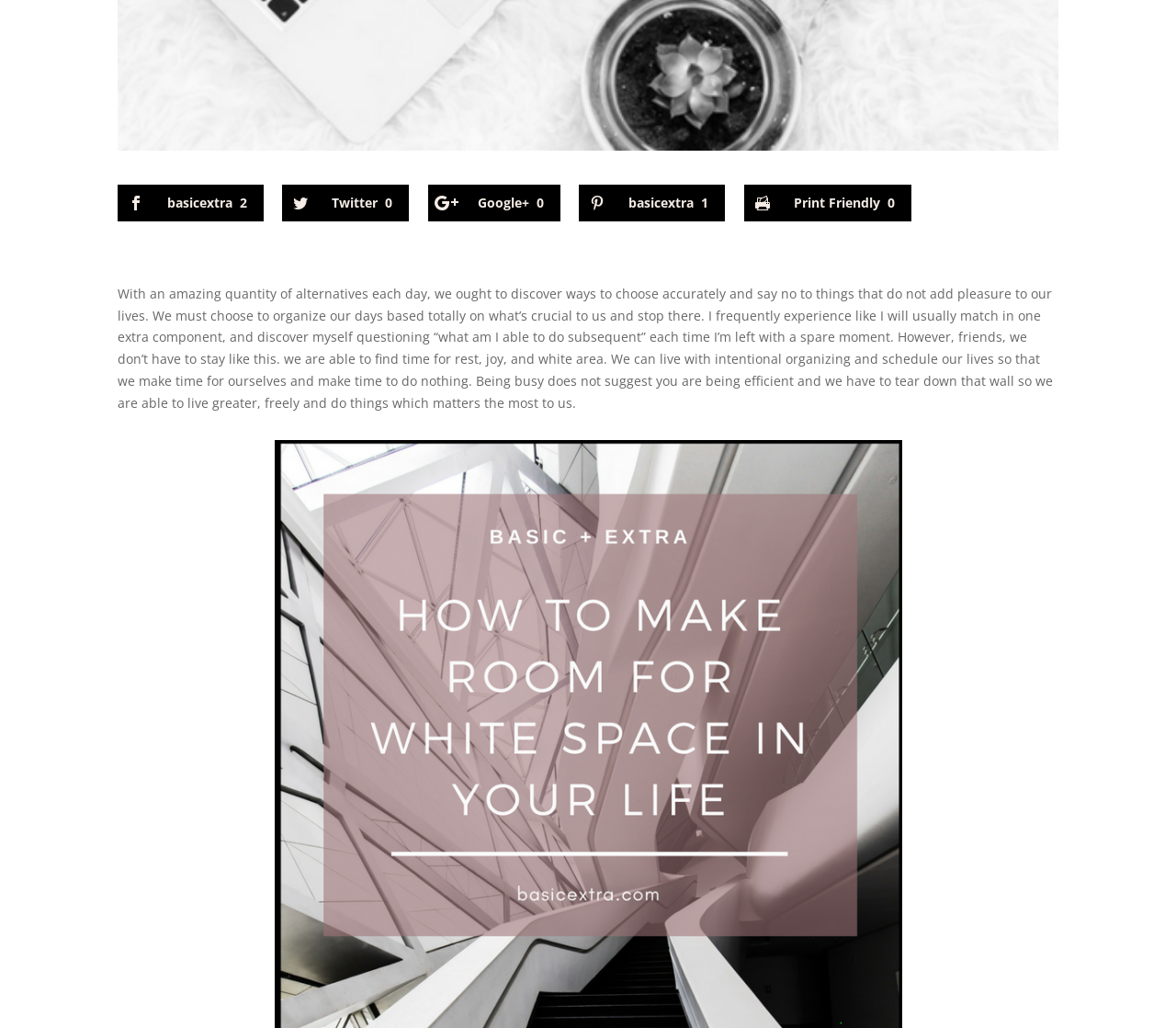Locate the bounding box coordinates of the UI element described by: "Print Friendly 0". Provide the coordinates as four float numbers between 0 and 1, formatted as [left, top, right, bottom].

[0.633, 0.179, 0.775, 0.215]